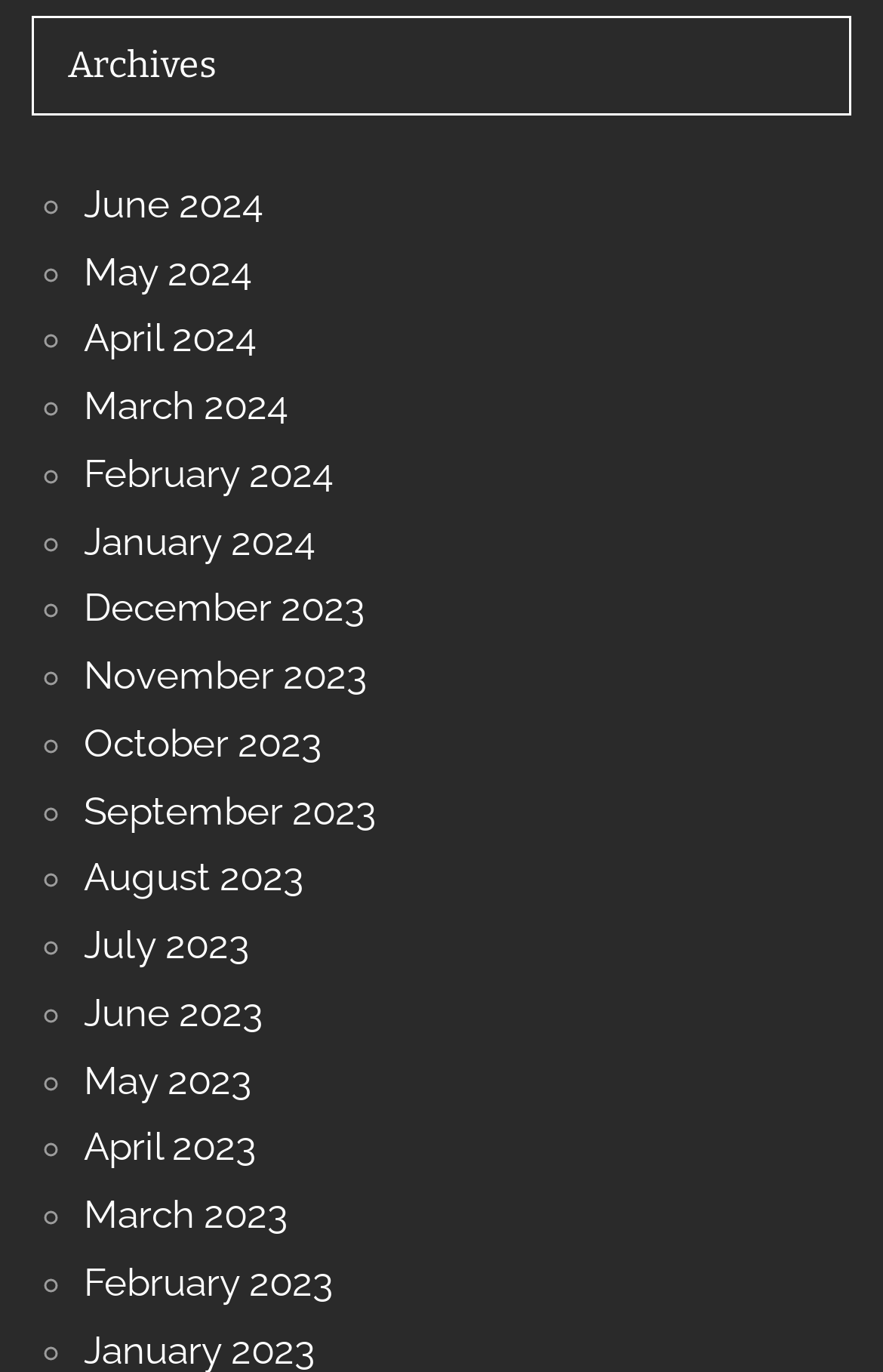Using the provided element description: "February 2023", determine the bounding box coordinates of the corresponding UI element in the screenshot.

[0.095, 0.918, 0.377, 0.951]